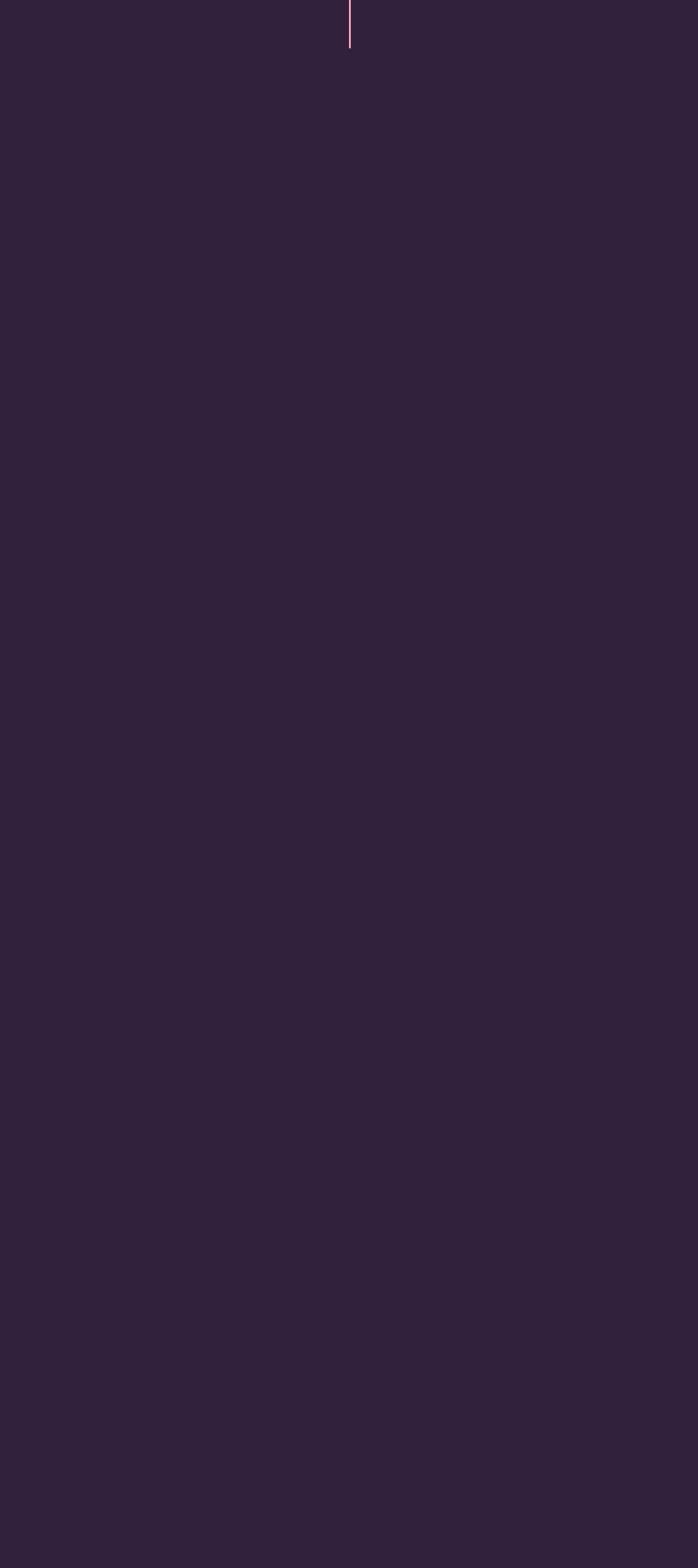Could you find the bounding box coordinates of the clickable area to complete this instruction: "View the post details for March 16, 2018"?

None